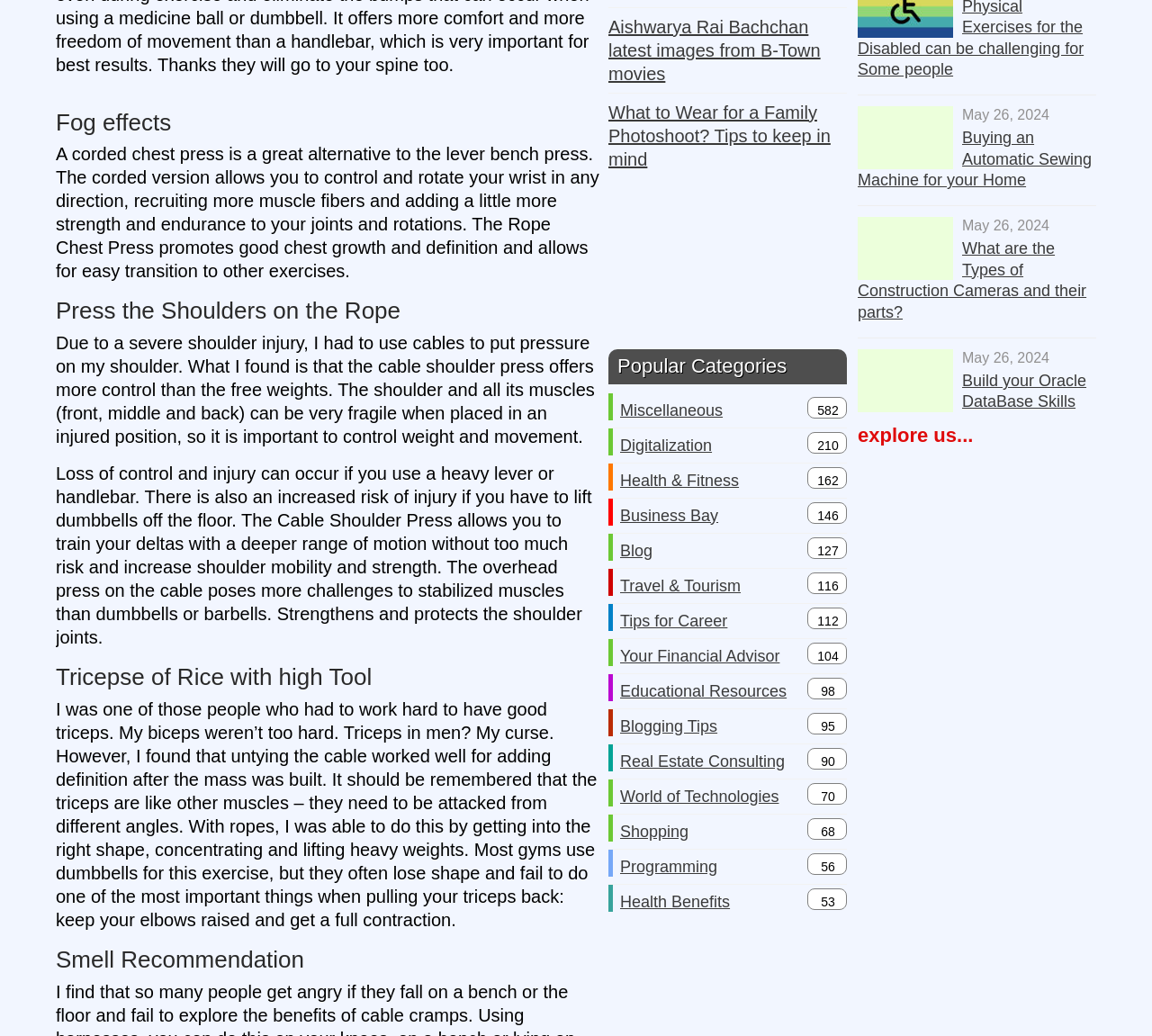What type of exercise is described in the second paragraph?
Please utilize the information in the image to give a detailed response to the question.

The second paragraph on the webpage describes a corded chest press exercise, which is a great alternative to the lever bench press. This exercise promotes good chest growth and definition and allows for easy transition to other exercises.